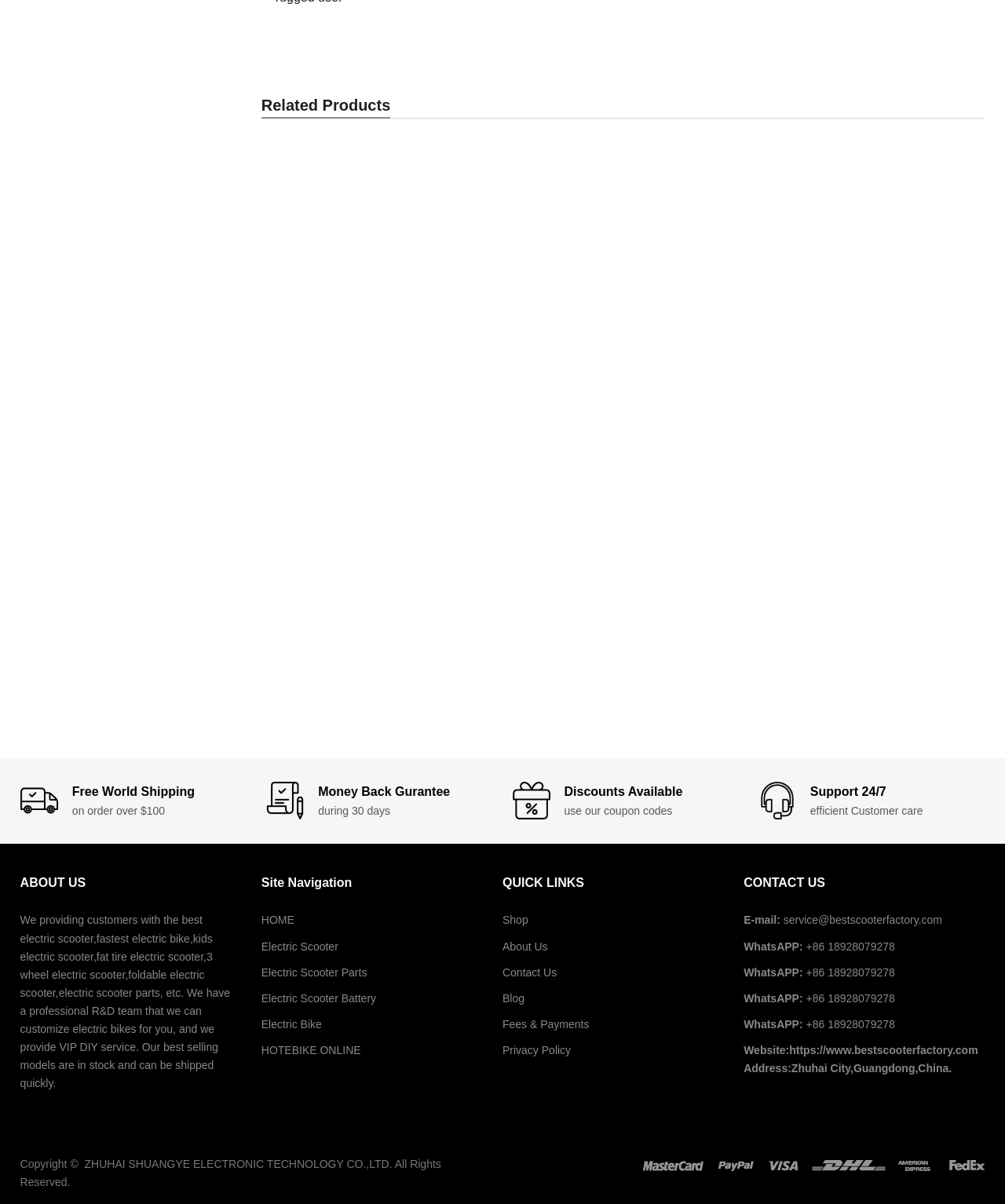What is the rating of the first product?
Utilize the image to construct a detailed and well-explained answer.

I looked at the first figure element on the page, which represents the first product, and found a generic element with the text 'Not yet rated'.